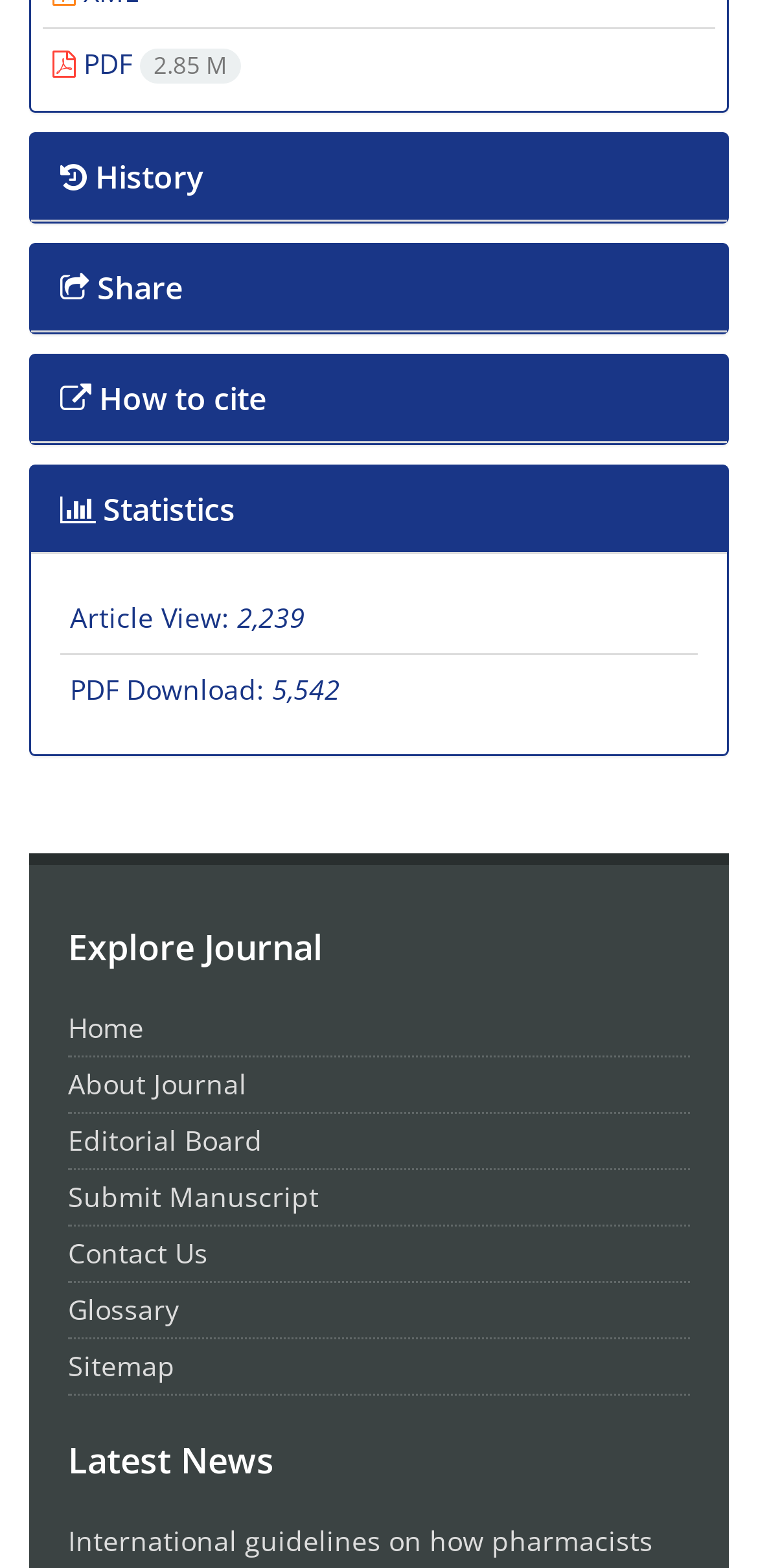Please determine the bounding box coordinates of the element to click on in order to accomplish the following task: "Submit a manuscript". Ensure the coordinates are four float numbers ranging from 0 to 1, i.e., [left, top, right, bottom].

[0.09, 0.752, 0.421, 0.775]